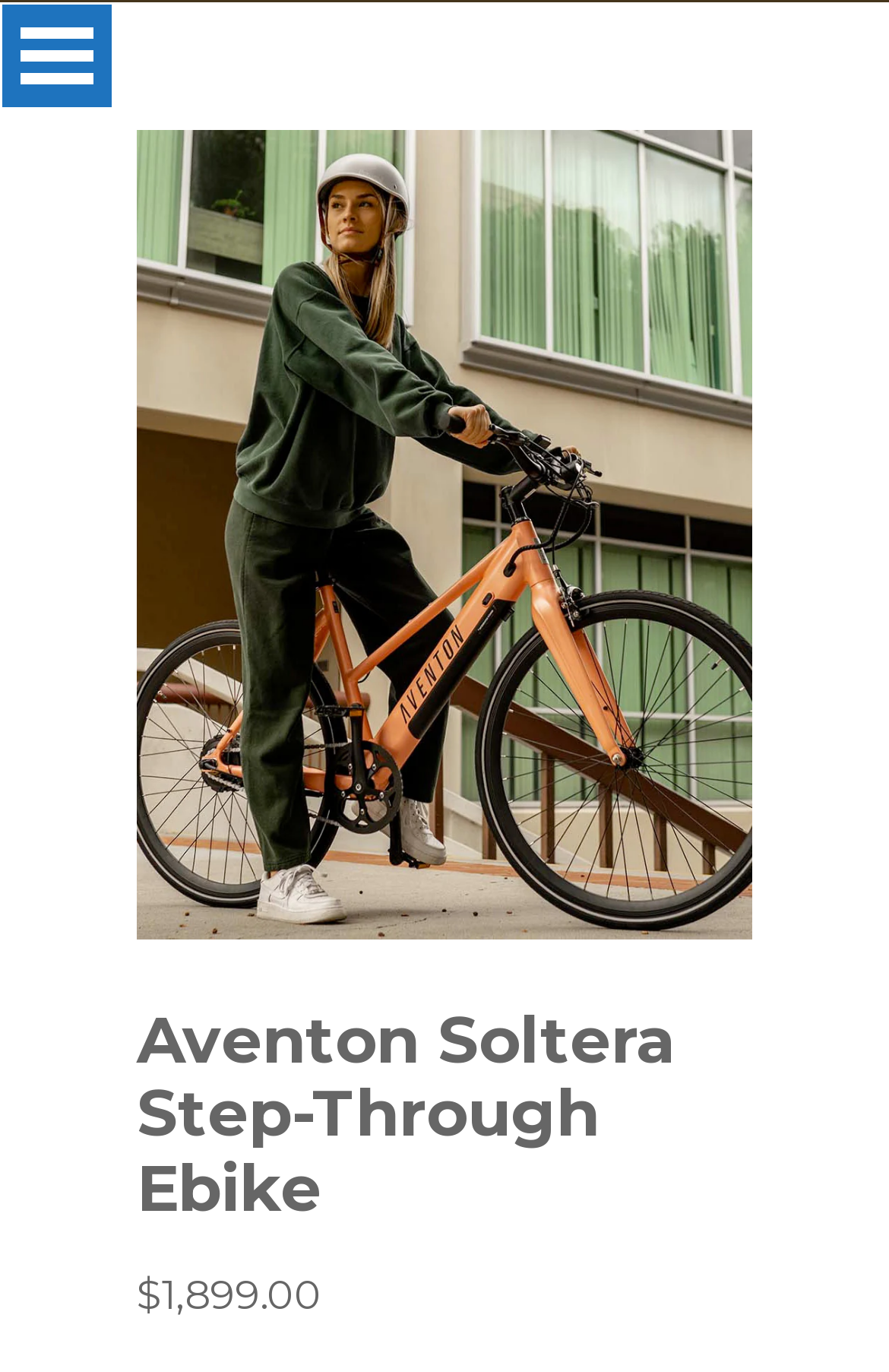Given the description: "title="soltera-step-through-ebike-lifestyle-shot-4"", determine the bounding box coordinates of the UI element. The coordinates should be formatted as four float numbers between 0 and 1, [left, top, right, bottom].

[0.154, 0.095, 0.846, 0.685]